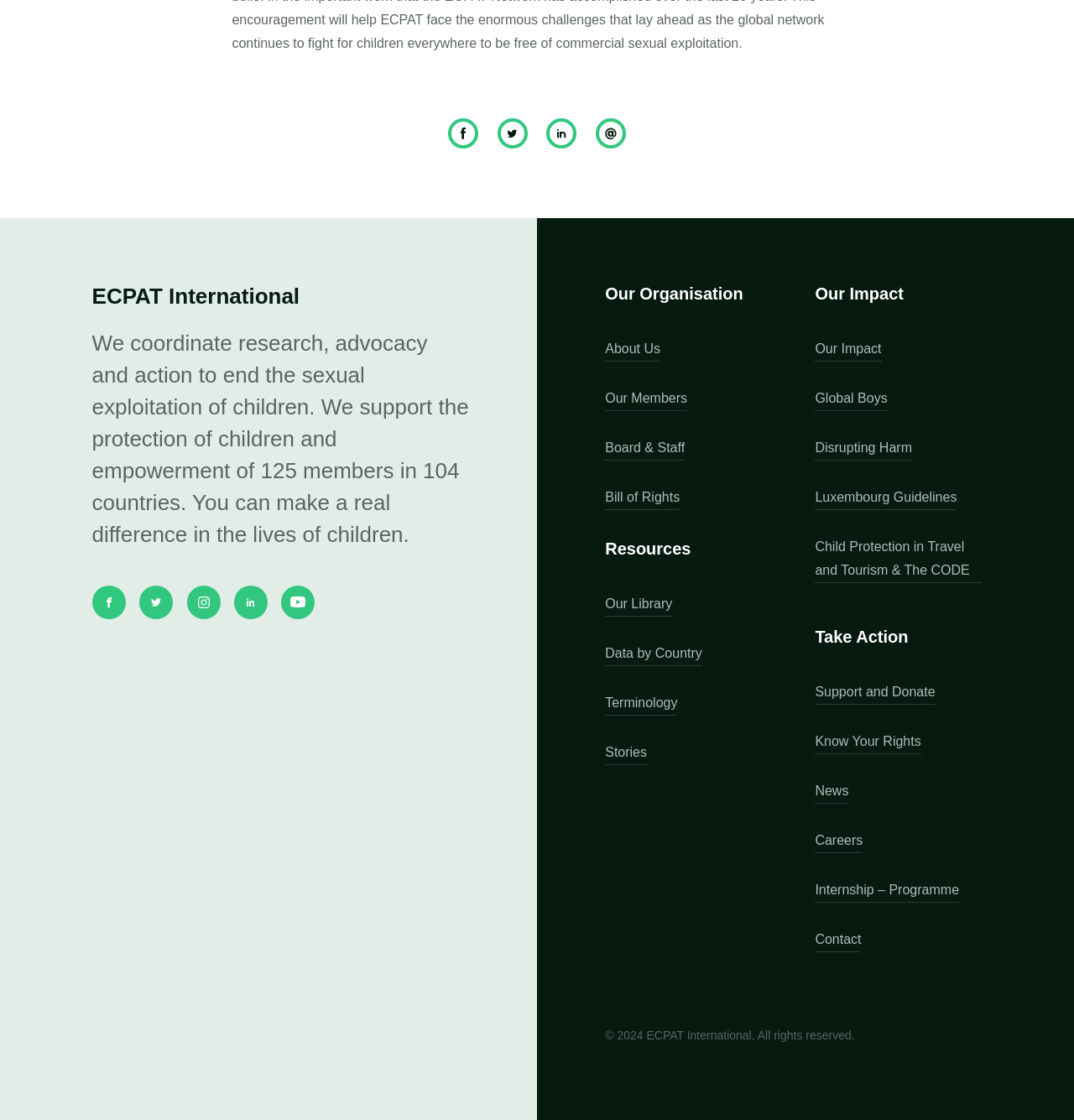Highlight the bounding box coordinates of the element you need to click to perform the following instruction: "Read about the organisation."

[0.563, 0.254, 0.692, 0.27]